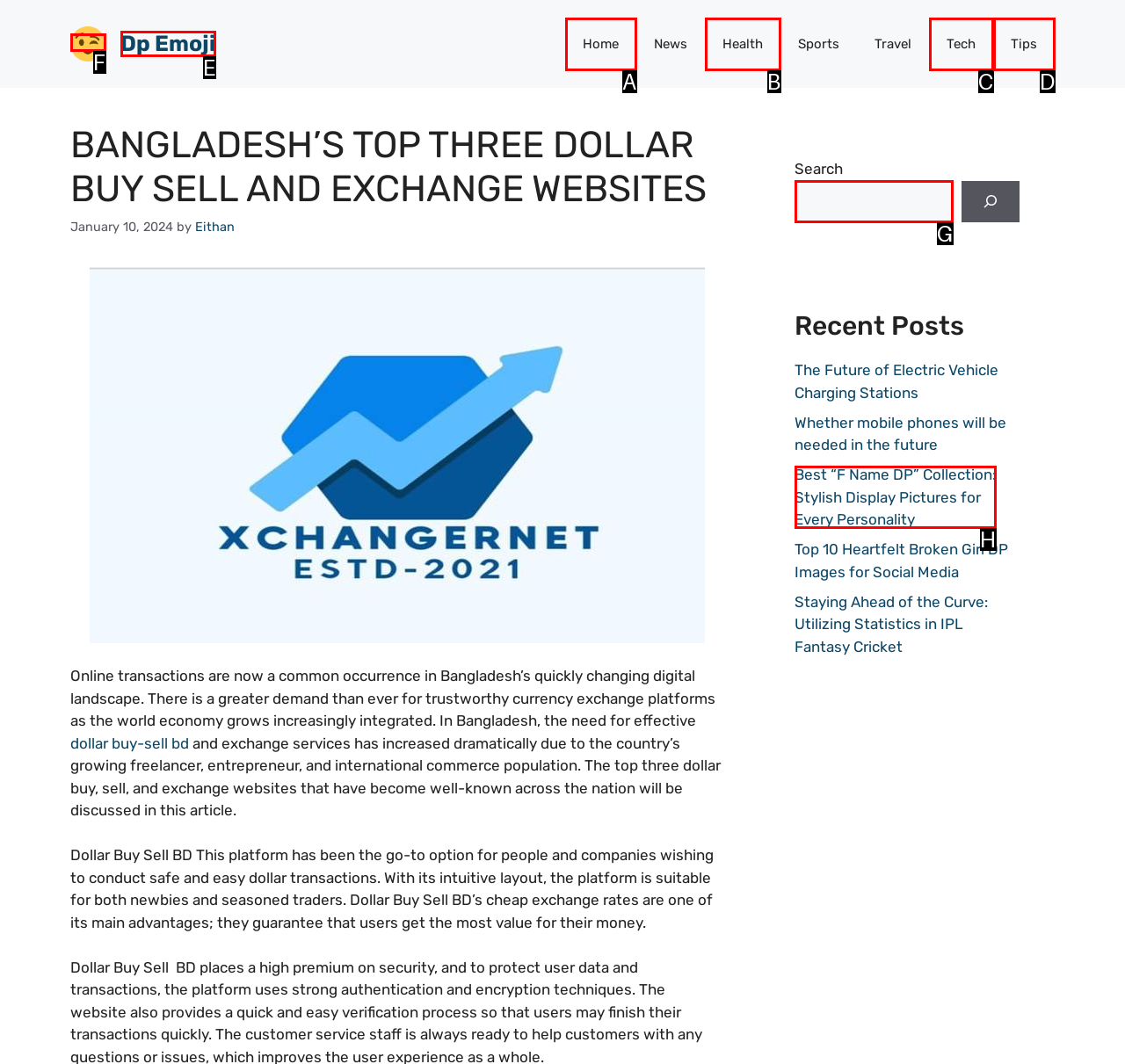Determine which HTML element corresponds to the description: alt="Dp Emoji". Provide the letter of the correct option.

F